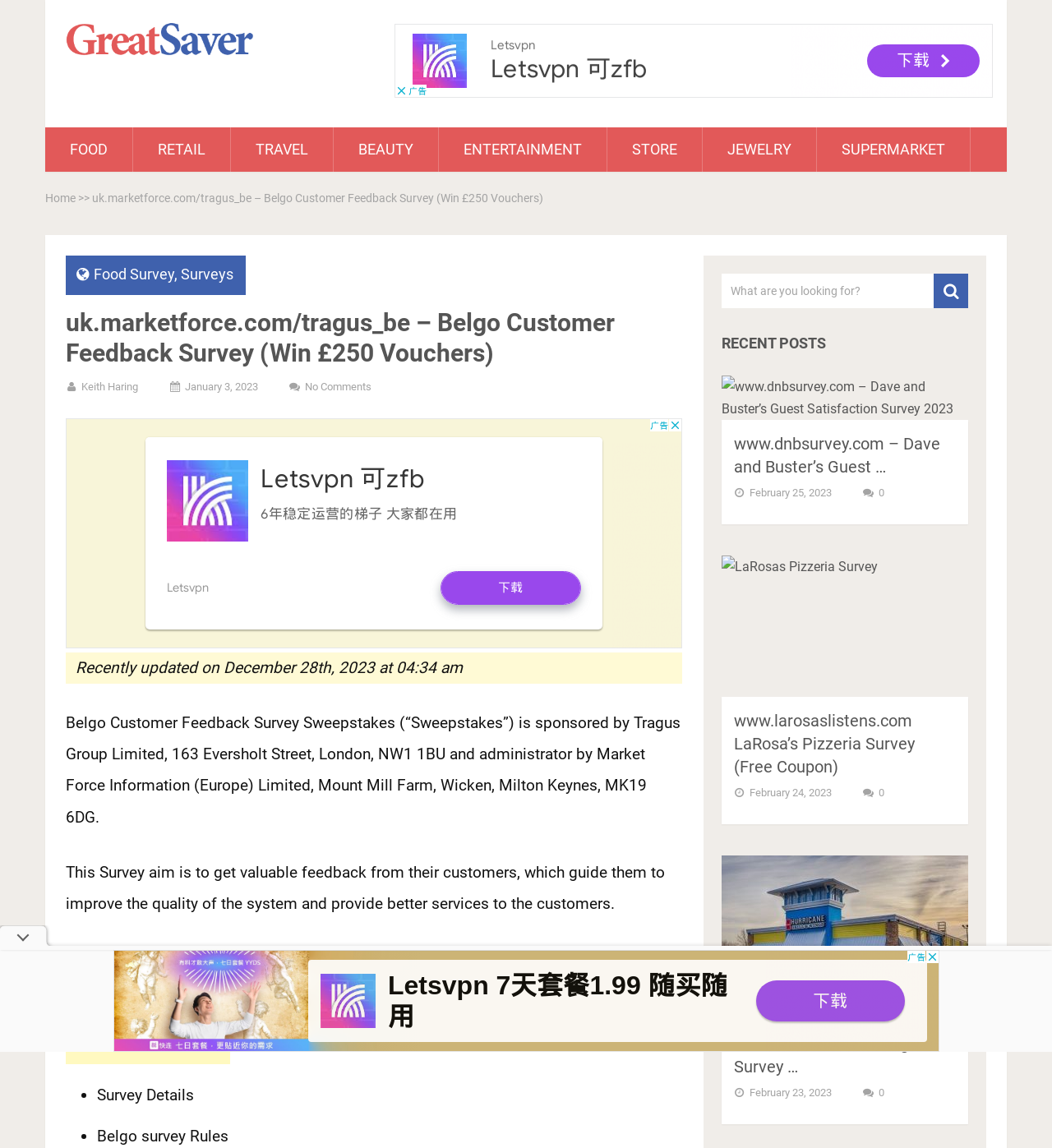Find the bounding box coordinates of the element I should click to carry out the following instruction: "Enter text in the search box".

[0.686, 0.238, 0.92, 0.268]